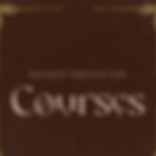Offer a detailed narrative of what is shown in the image.

The image features a visually rich and inviting graphic, predominantly in warm tones of brown, that suggests a theme of discovery and learning. Prominently displayed is the word "Courses," rendered in an elegant, stylized font that captures attention and signifies the educational offerings available. Above the main text, there is a decorative banner, adding a touch of sophistication and framing the content nicely. This image likely serves as a promotional element for a range of courses aimed at engaging learners and encouraging them to explore various subjects, inviting them to be "magically transported" into enriching educational experiences.